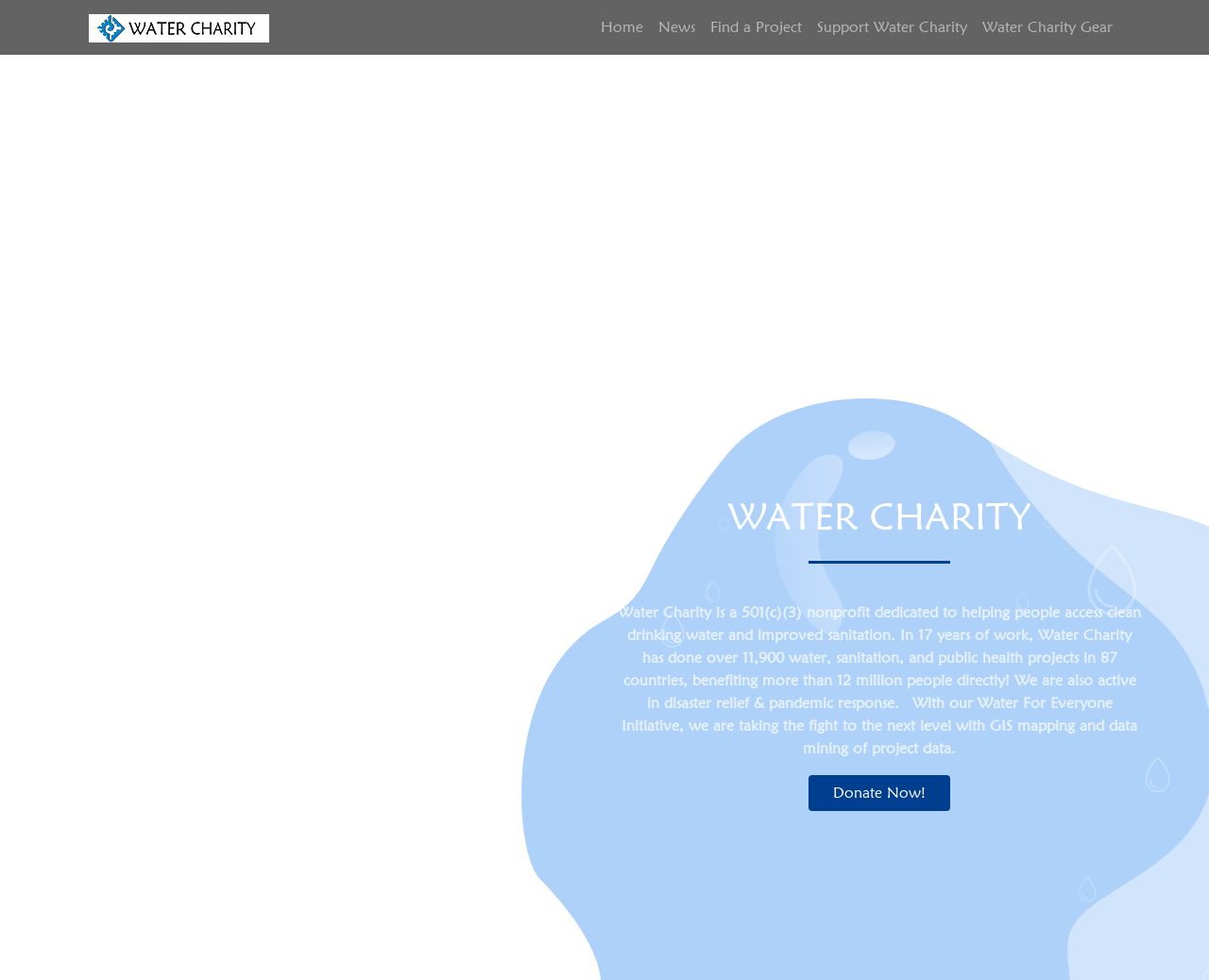How many countries has Water Charity worked in?
Use the information from the image to give a detailed answer to the question.

I found the answer by reading the static text below the heading 'WATER CHARITY', which mentions the number of countries where Water Charity has done projects.